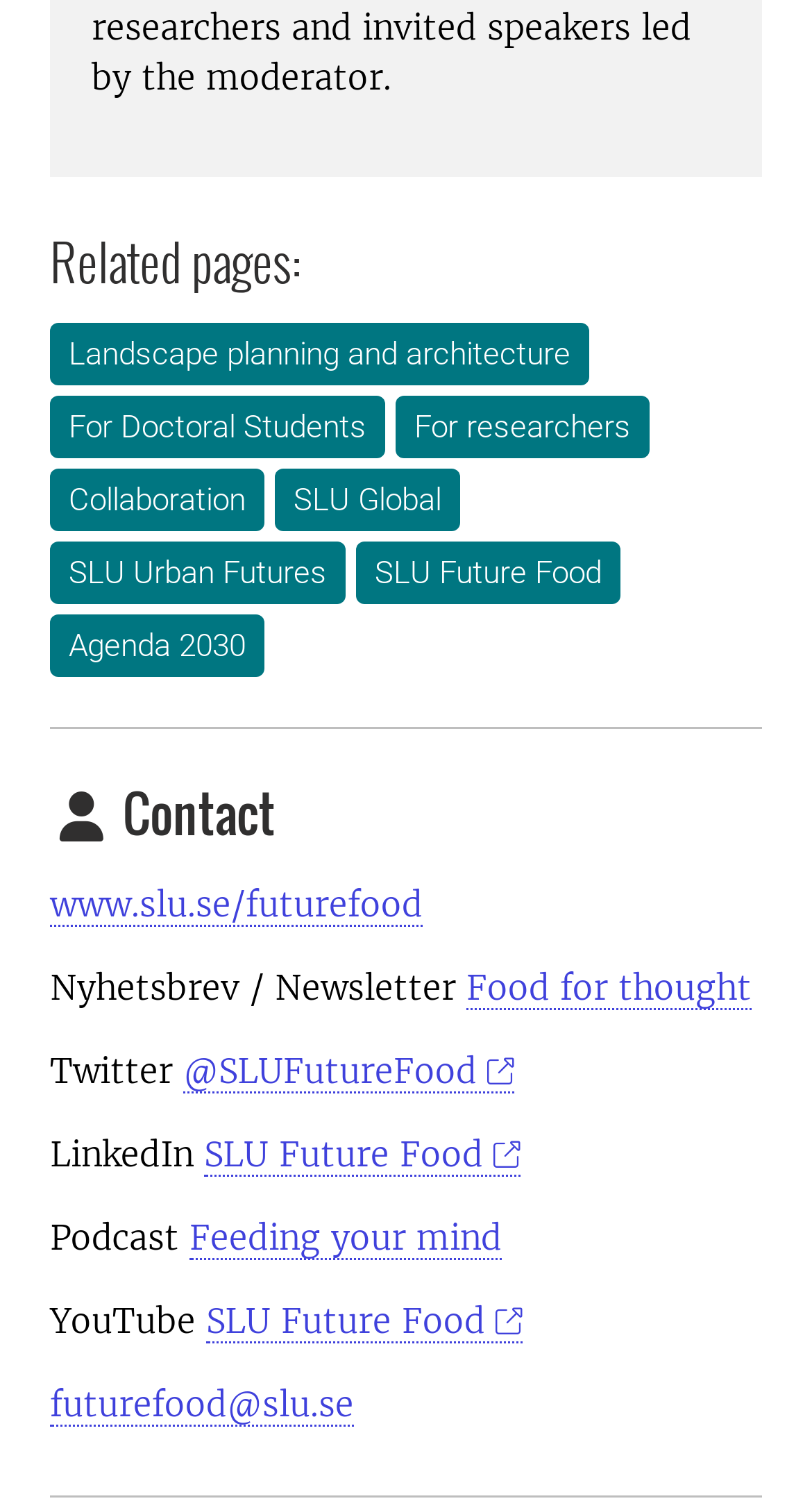Determine the bounding box coordinates of the section to be clicked to follow the instruction: "Visit the SLU Future Food website". The coordinates should be given as four float numbers between 0 and 1, formatted as [left, top, right, bottom].

[0.062, 0.589, 0.521, 0.618]